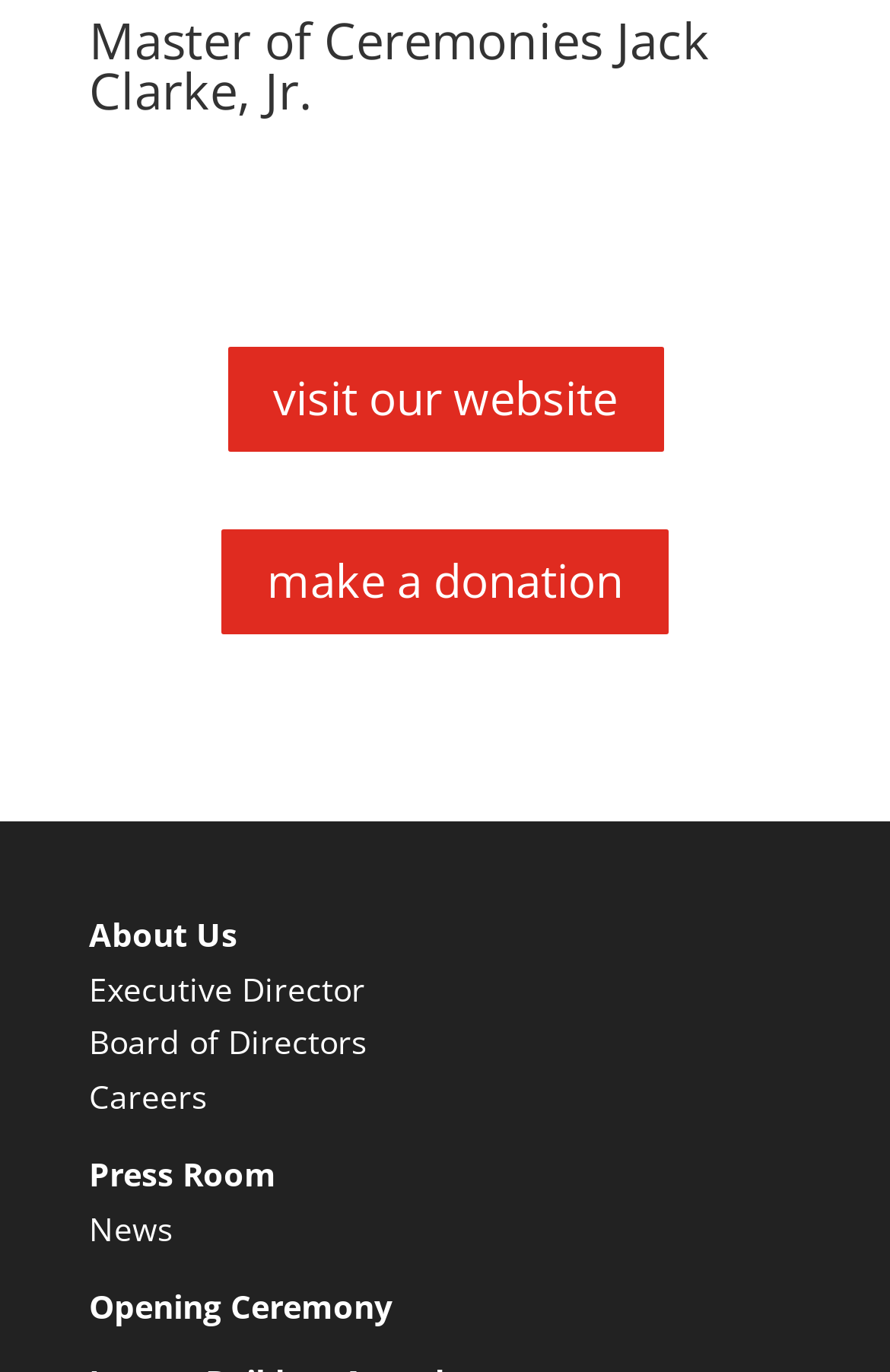Locate the bounding box of the UI element with the following description: "About Us".

[0.1, 0.665, 0.267, 0.696]